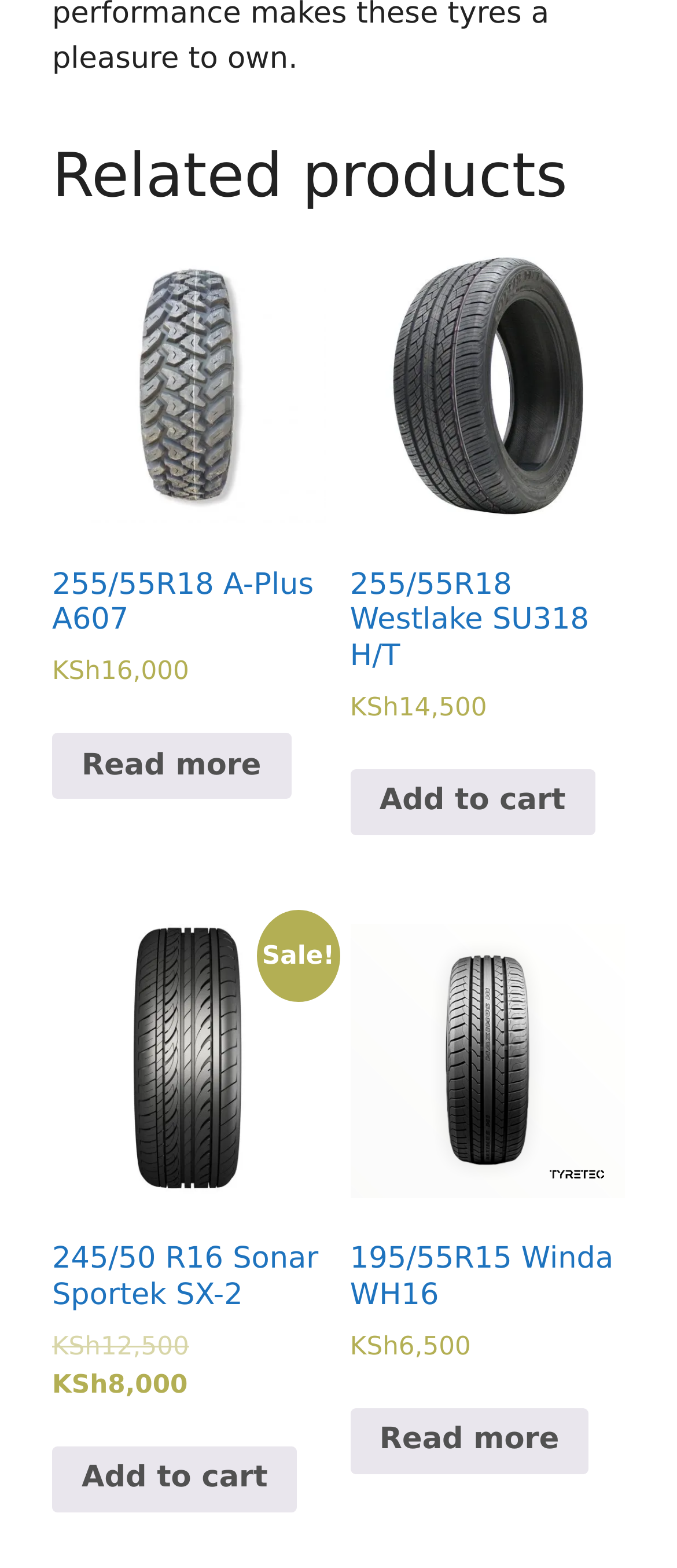Please find the bounding box for the UI component described as follows: "Add to cart".

[0.077, 0.922, 0.439, 0.964]